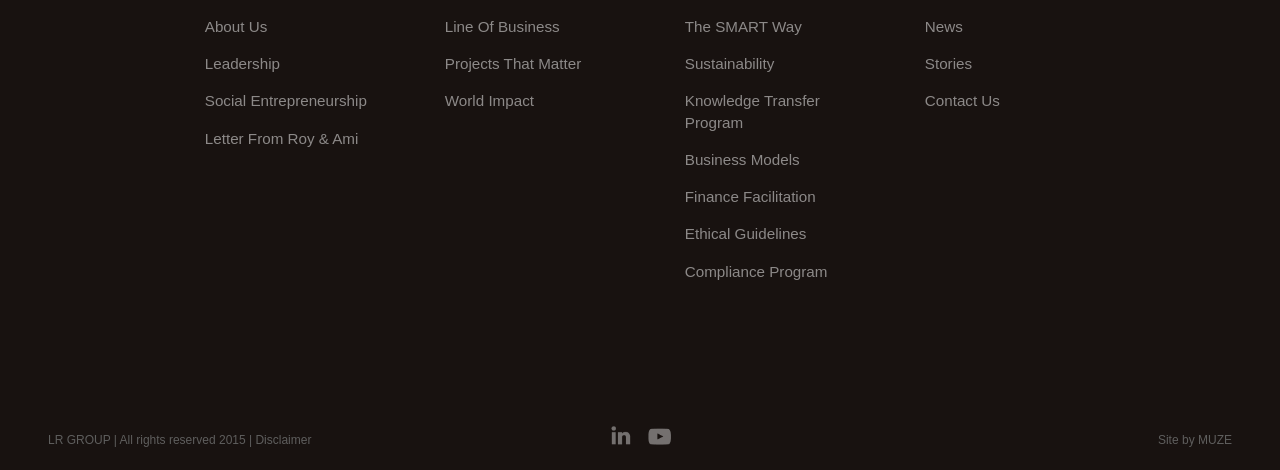Who designed the website?
Please provide a single word or phrase in response based on the screenshot.

MUZE